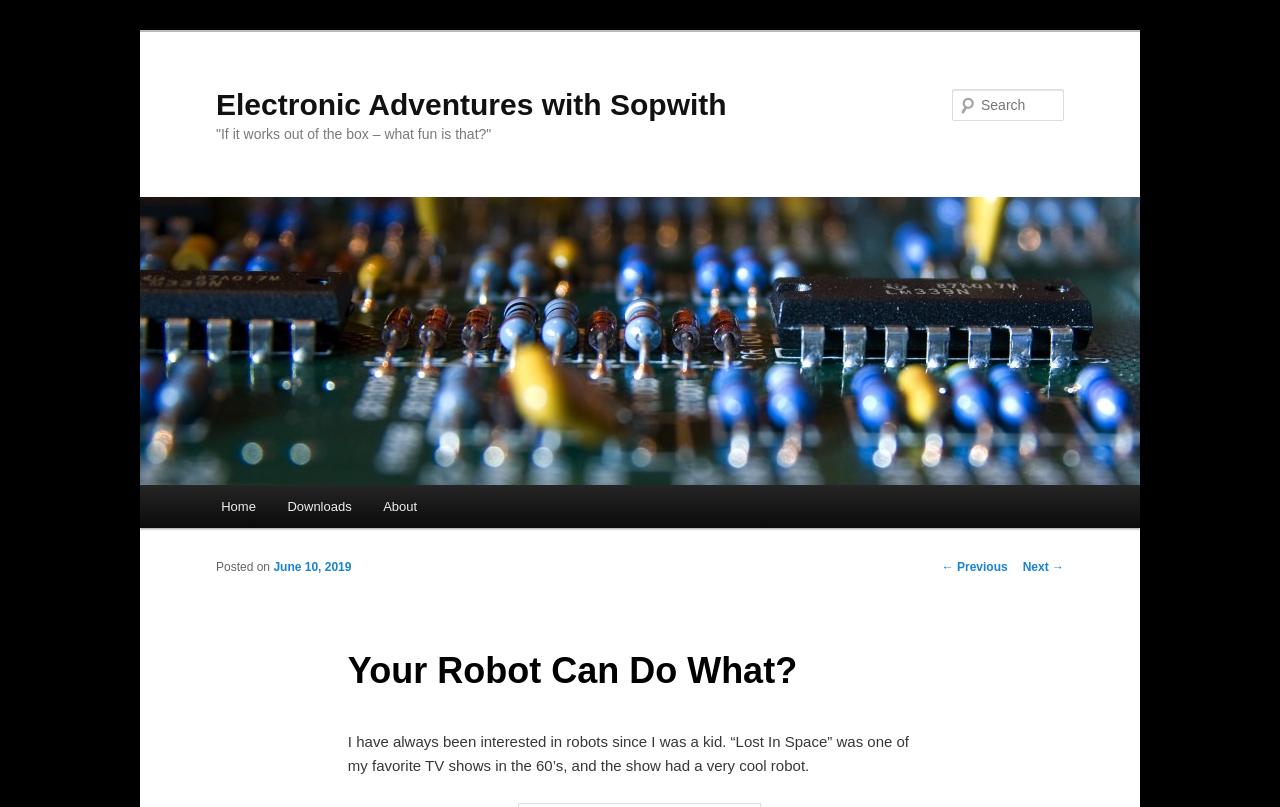Create a detailed narrative describing the layout and content of the webpage.

The webpage is about Electronic Adventures with Sopwith, with a focus on robotics. At the top left, there is a link to skip to the primary content. Below it, there is a heading with the title "Electronic Adventures with Sopwith" and a link with the same name. 

Next to it, there is another heading with a quote "If it works out of the box – what fun is that?". On the right side of the page, there is a link and an image, both with the same title "Electronic Adventures with Sopwith". 

In the top right corner, there is a search function with a label "Search" and a textbox to input search queries. Below the search function, there is a main menu with links to "Home", "Downloads", and "About". 

The main content of the page is an article titled "Your Robot Can Do What?". The article has a heading with the title, followed by a paragraph of text that talks about the author's interest in robots since childhood. The article also has a post date, "June 10, 2019", and navigation links to previous and next posts.